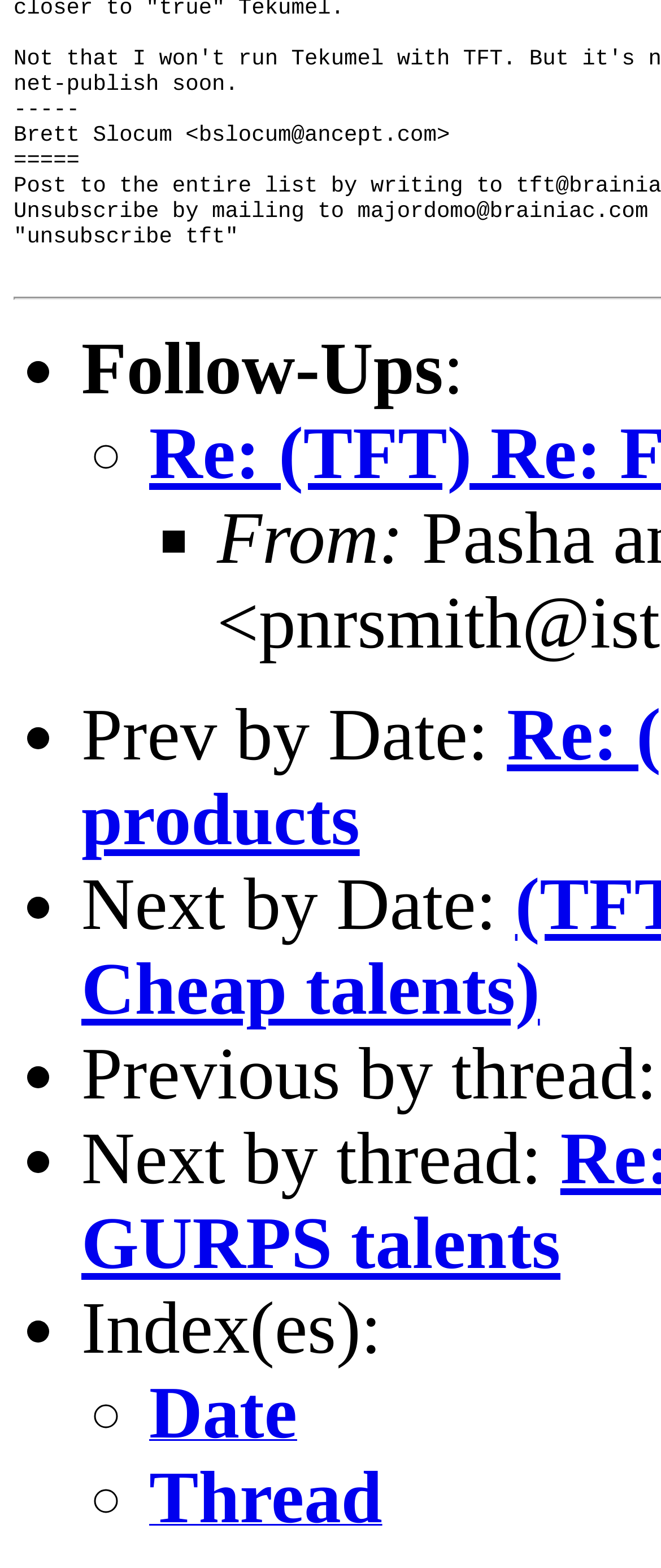Answer the question briefly using a single word or phrase: 
What is the last item in the list?

Index(es)